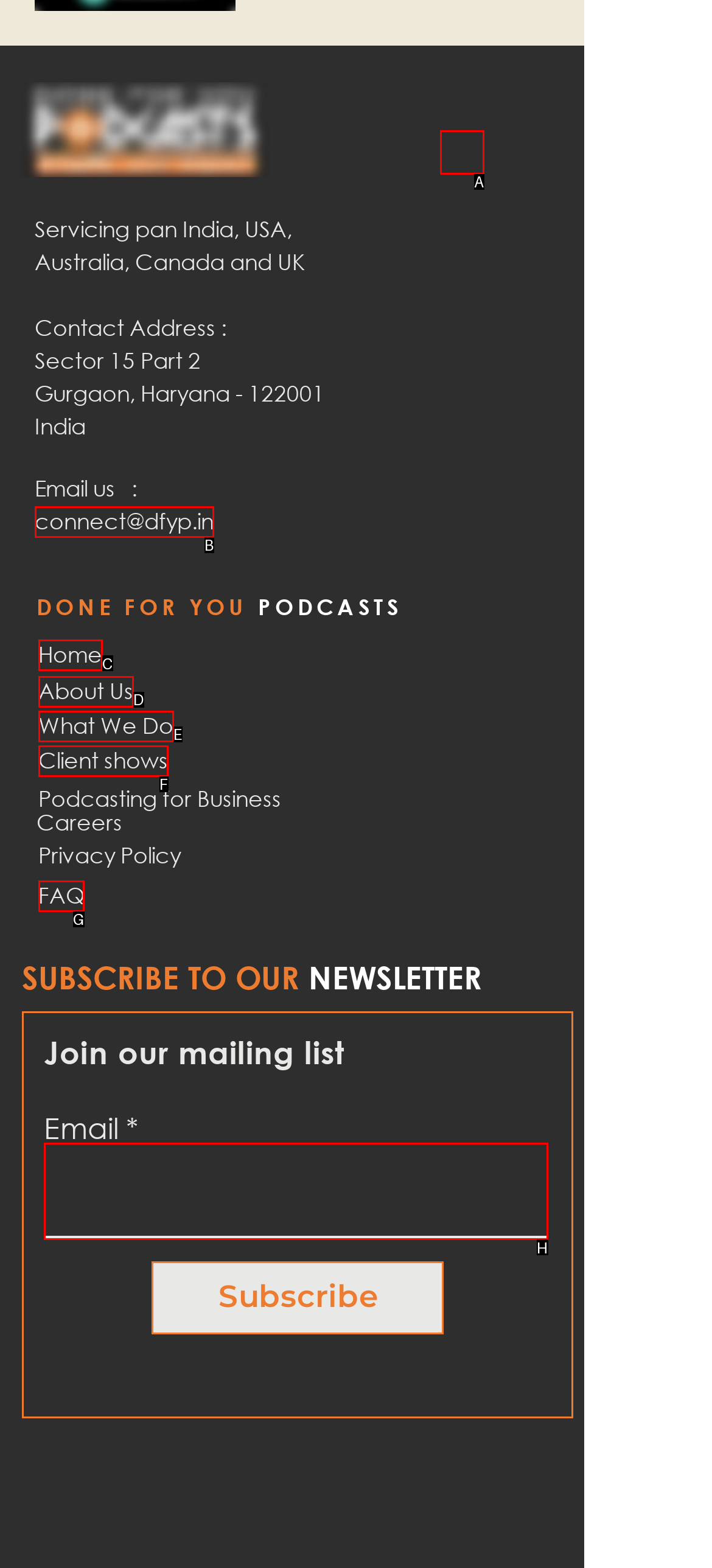Select the proper HTML element to perform the given task: Browse Auto & Motor Answer with the corresponding letter from the provided choices.

None